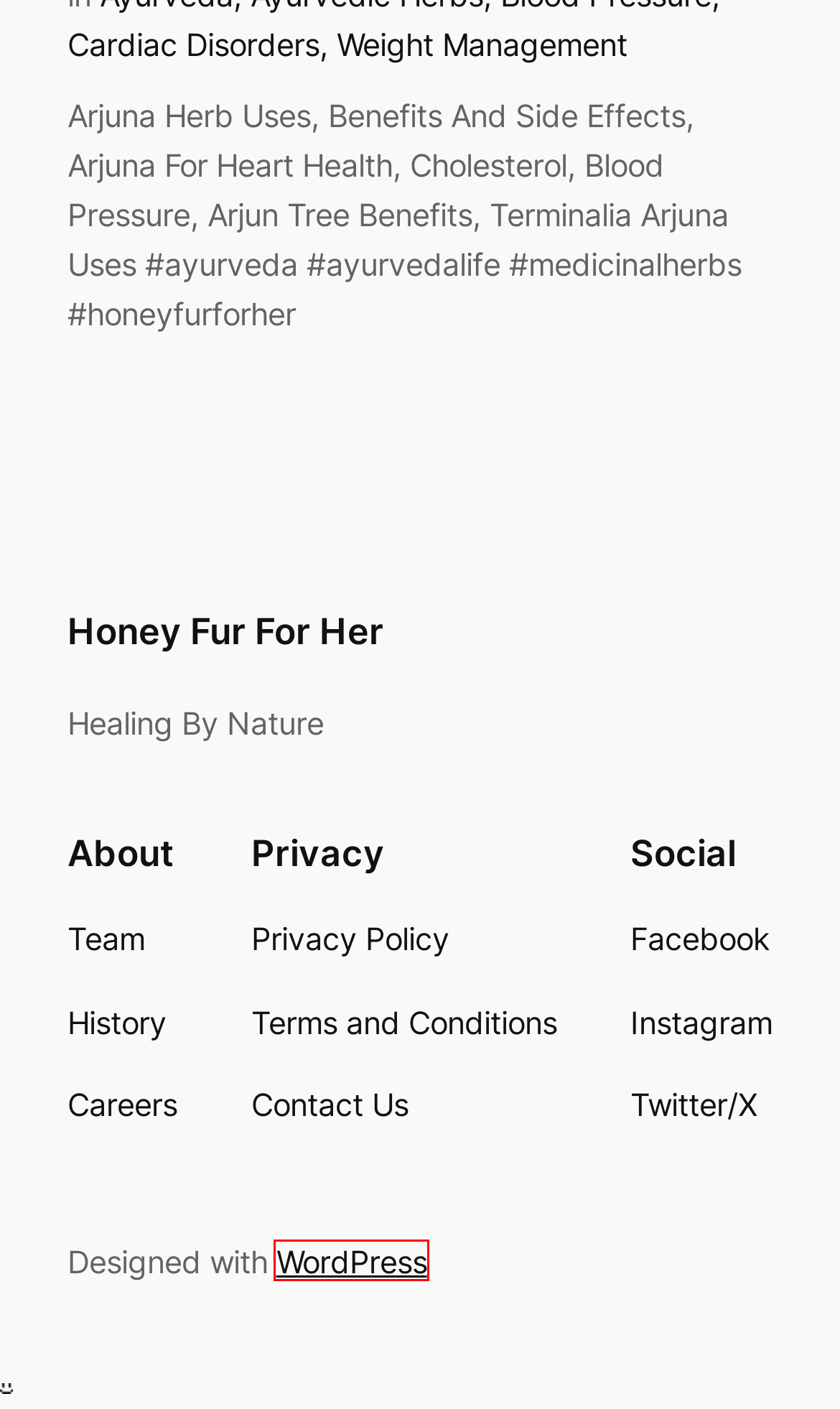You are provided with a screenshot of a webpage that has a red bounding box highlighting a UI element. Choose the most accurate webpage description that matches the new webpage after clicking the highlighted element. Here are your choices:
A. Ayurvedic Medicines Archives - Honey Fur For Her
B. Weight Management Archives - Honey Fur For Her
C. Arjunarishta: A Promising Heart-Tonic For A Healthy Heart: Uses, Benefits, & Side-Effects
D. Ayurveda Archives - Honey Fur For Her
E. Swati Rawat
F. Blog Tool, Publishing Platform, and CMS – WordPress.org
G. Ayurvedic Herbs Archives - Honey Fur For Her
H. Arjuna Herb - Uses, Benefits, Side Effects - Magical Herb For Heart

F